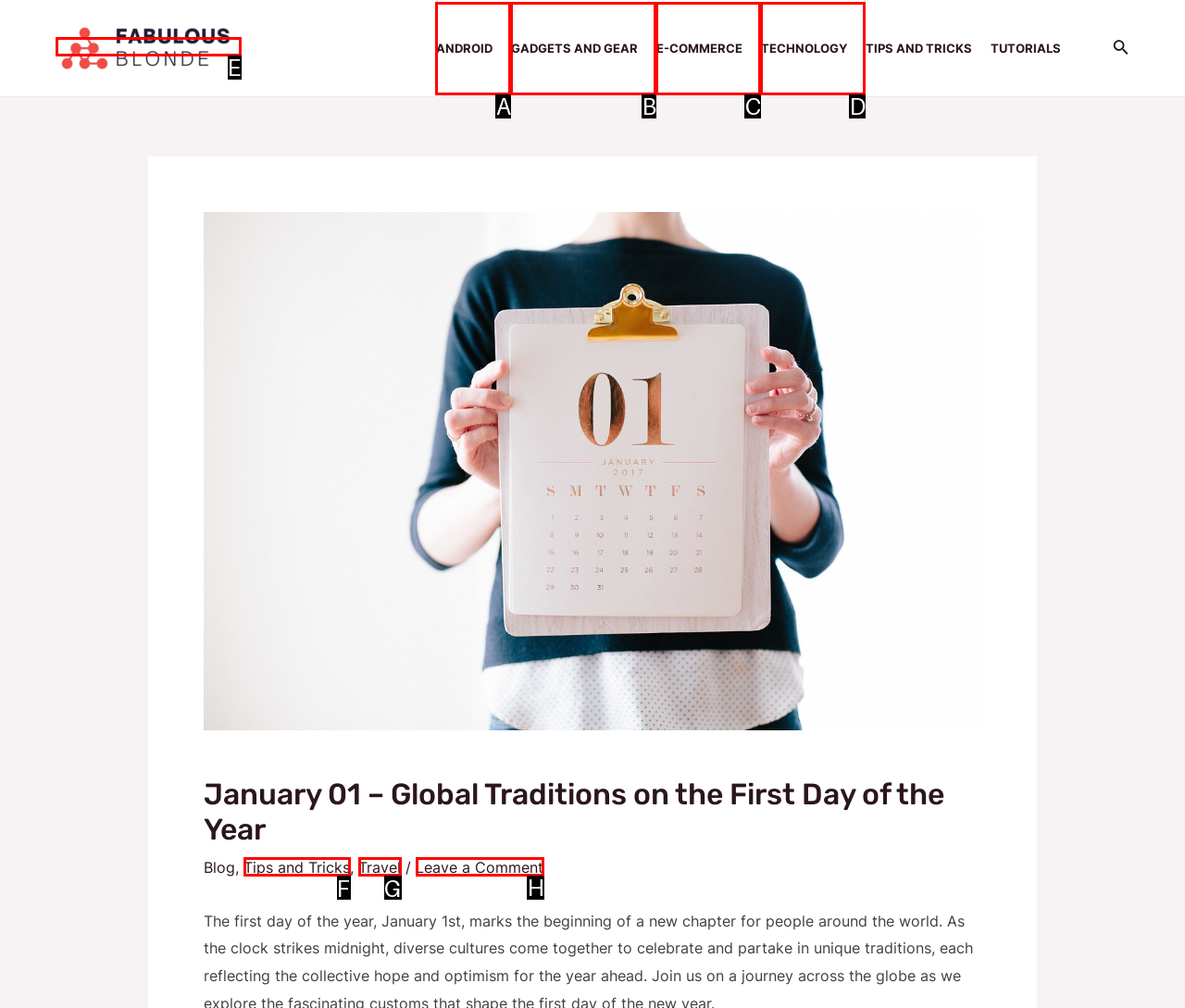Given the task: leave a comment, point out the letter of the appropriate UI element from the marked options in the screenshot.

H